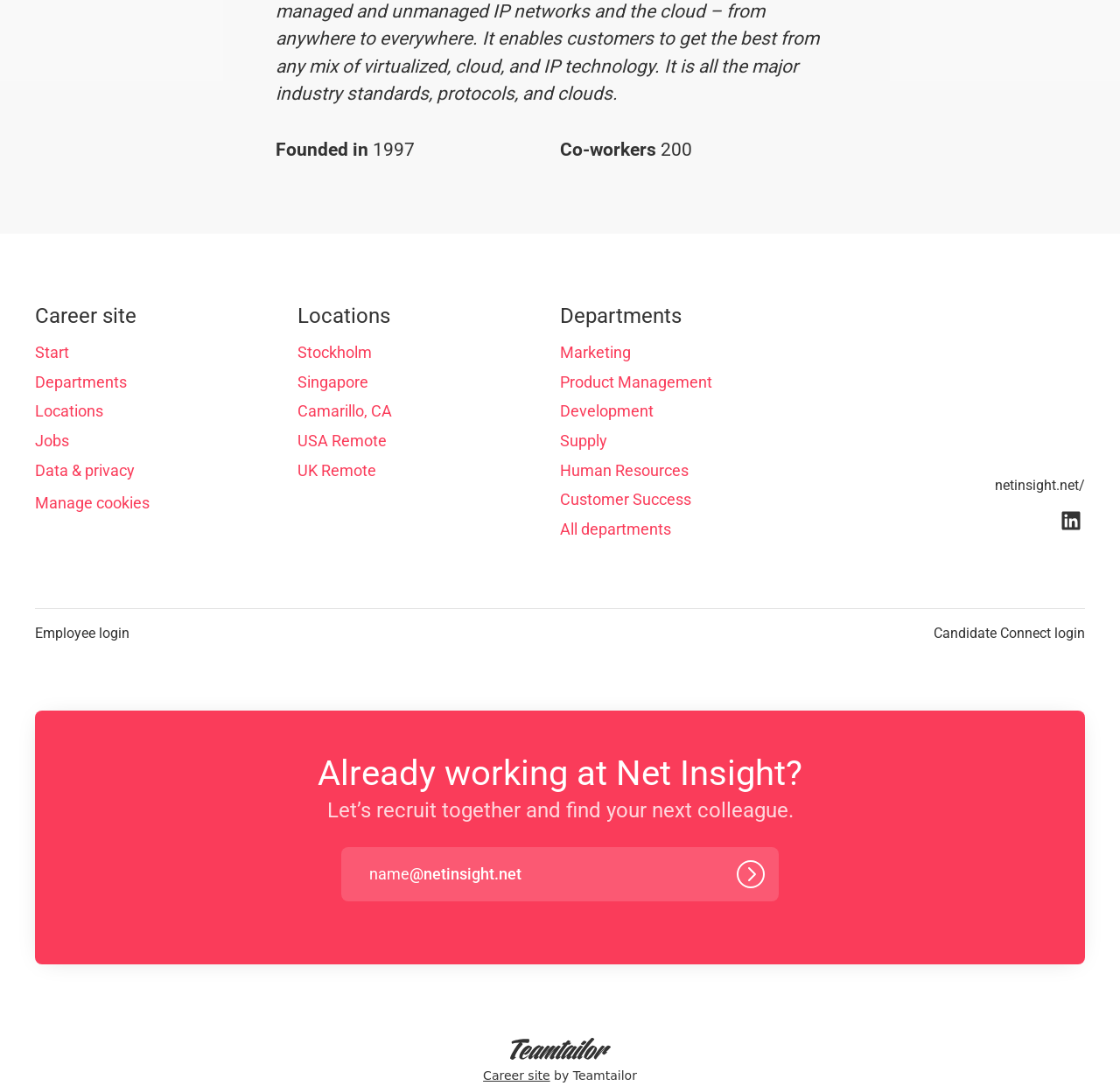Can you pinpoint the bounding box coordinates for the clickable element required for this instruction: "Click on Start"? The coordinates should be four float numbers between 0 and 1, i.e., [left, top, right, bottom].

[0.031, 0.313, 0.062, 0.336]